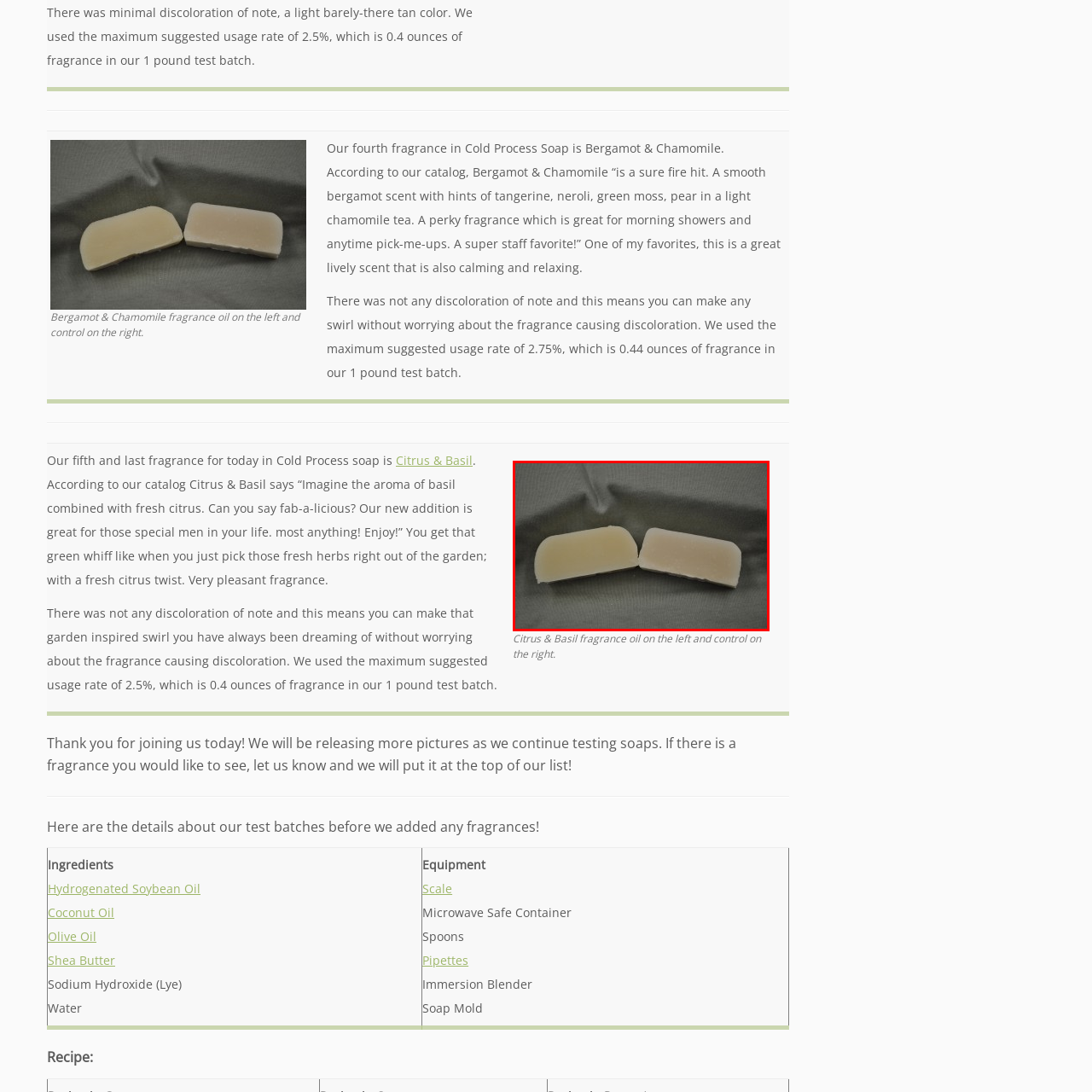Observe the image enclosed by the red rectangle, then respond to the question in one word or phrase:
What is the fragrance option featured in the image?

Citrus & Basil